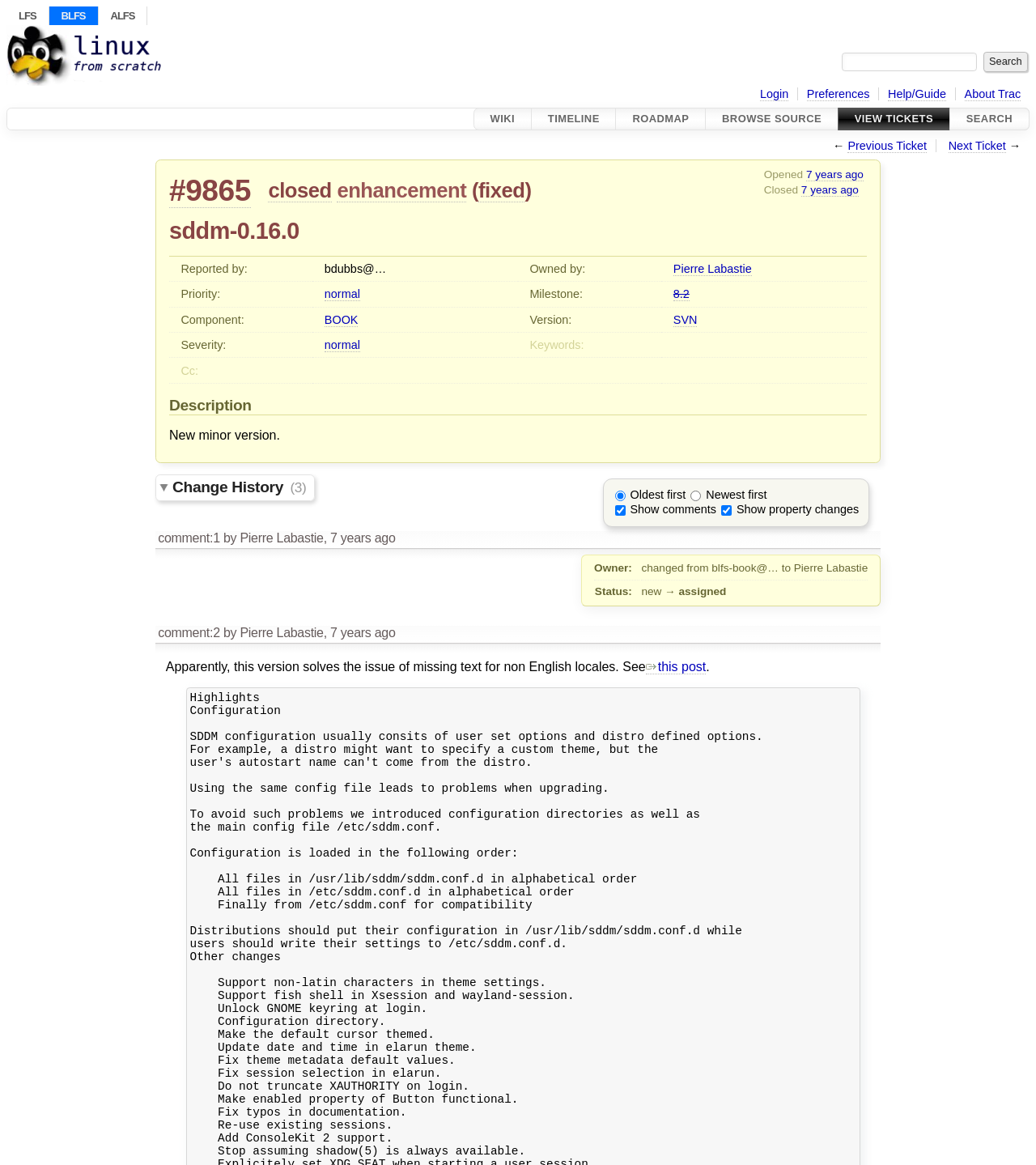What is the status of ticket #9865?
Refer to the image and provide a concise answer in one word or phrase.

closed